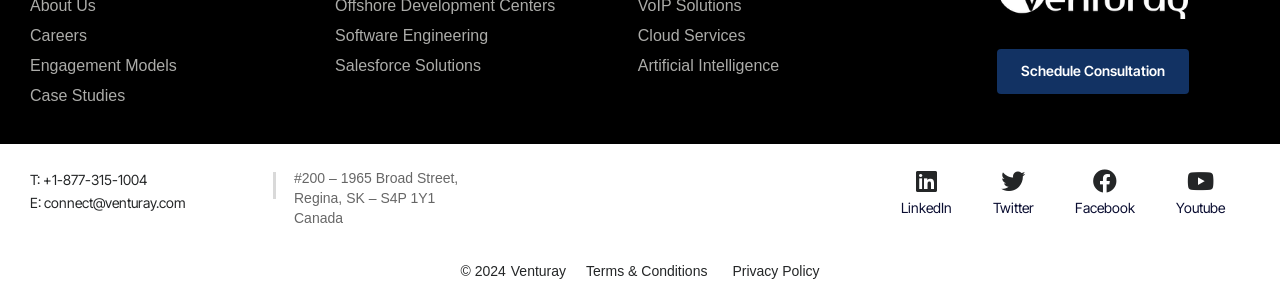Identify the bounding box coordinates for the element you need to click to achieve the following task: "Click on Careers". Provide the bounding box coordinates as four float numbers between 0 and 1, in the form [left, top, right, bottom].

[0.023, 0.07, 0.262, 0.169]